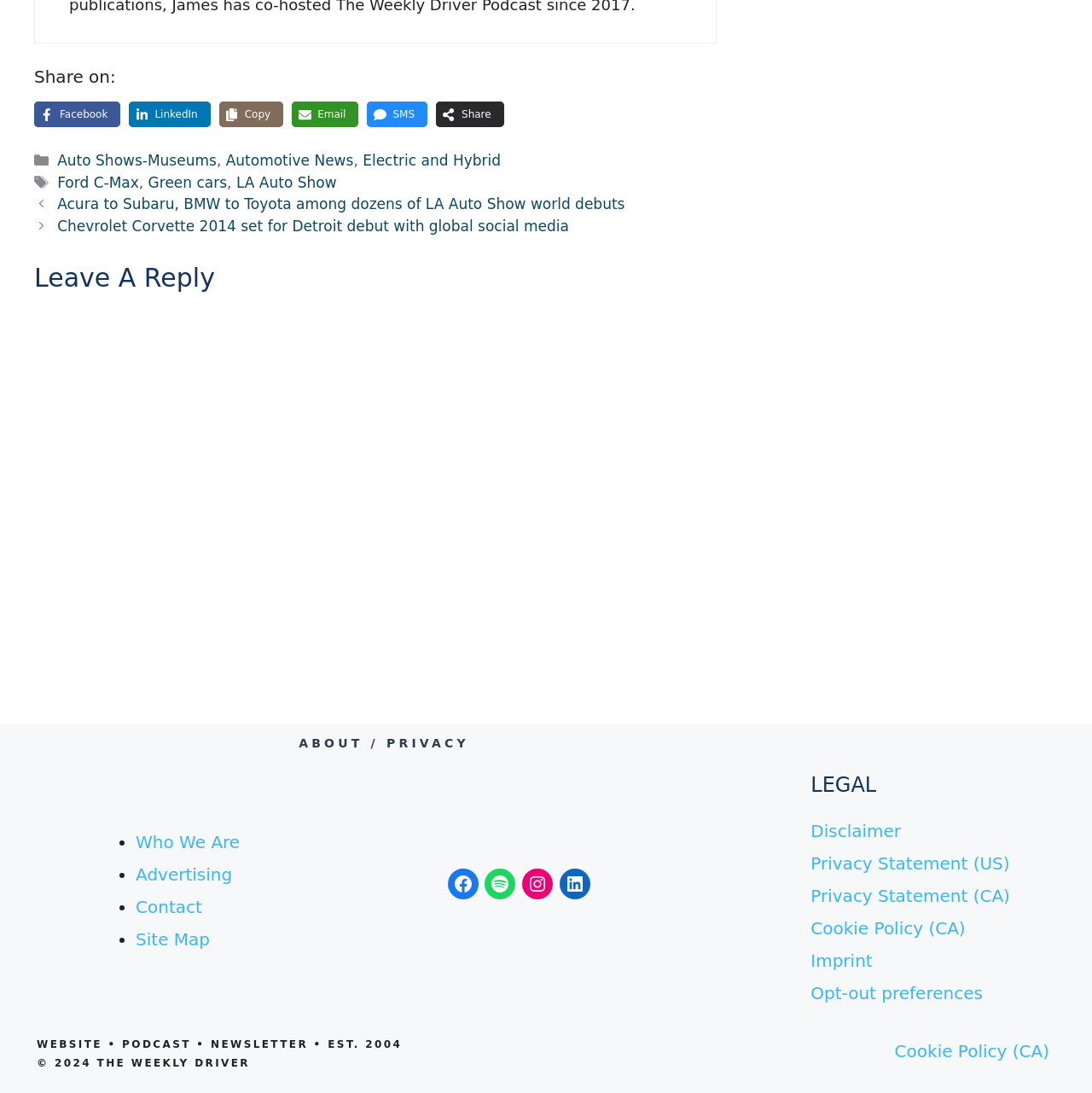Please answer the following question using a single word or phrase: 
What is the purpose of the links at the top?

Sharing